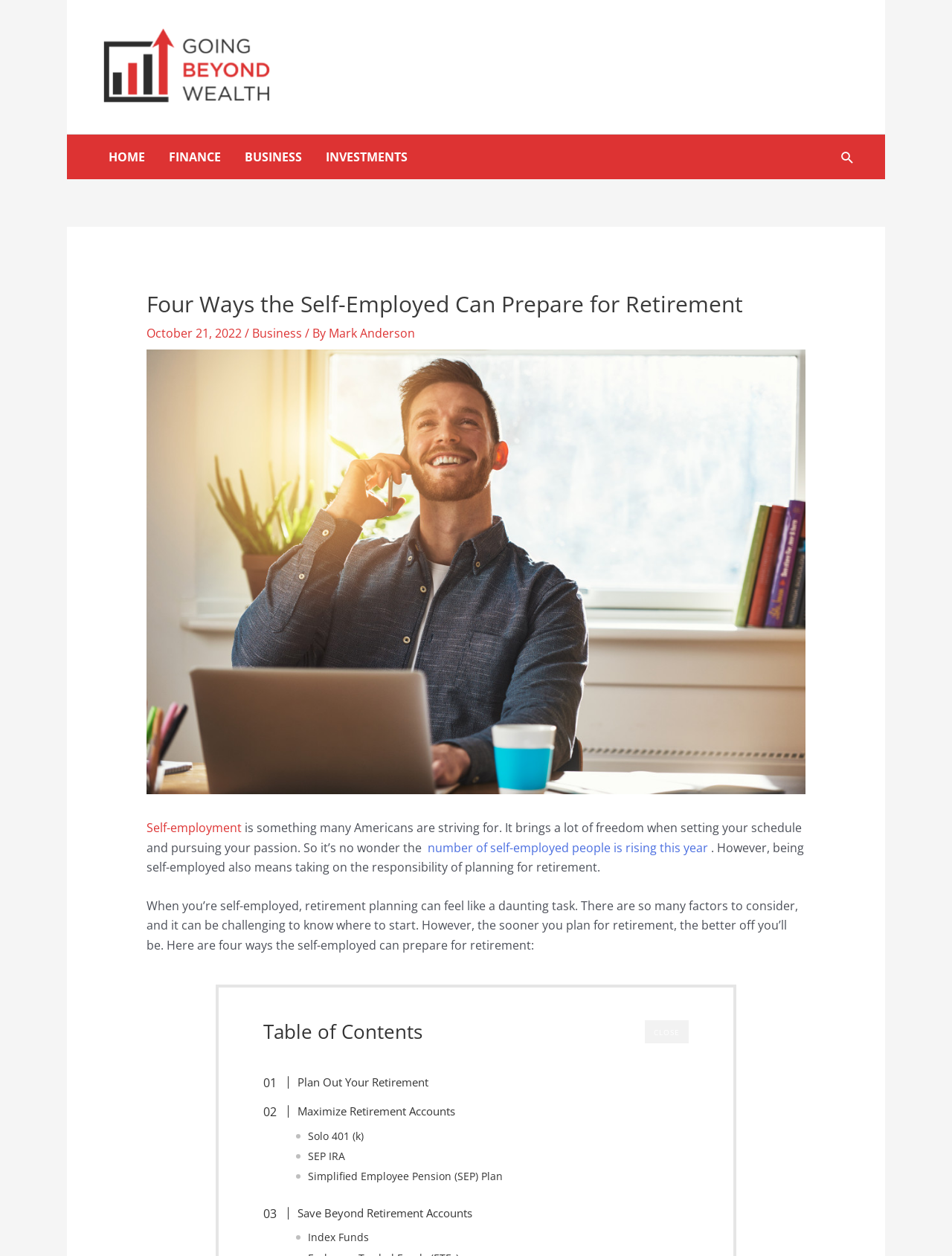Look at the image and answer the question in detail:
What is the purpose of the 'Table of Contents' section?

The 'Table of Contents' section appears to provide a summary of the article's content, allowing readers to quickly navigate to specific sections of the article.